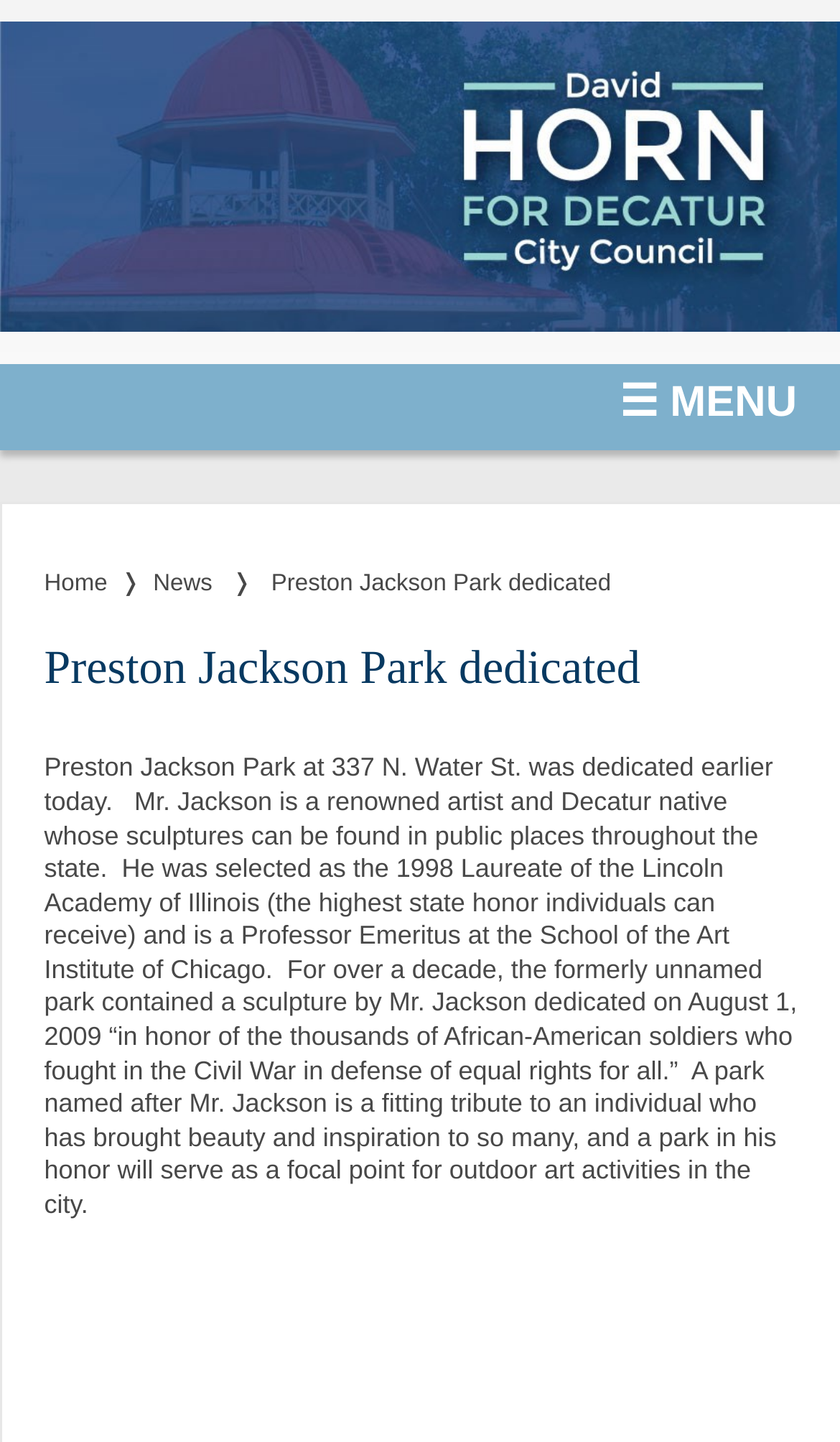What is the location of the park?
Using the information presented in the image, please offer a detailed response to the question.

The location of the park can be found in the static text element on the webpage, which reads 'Preston Jackson Park at 337 N. Water St. was dedicated earlier today.' This suggests that the park is located at 337 N. Water St.